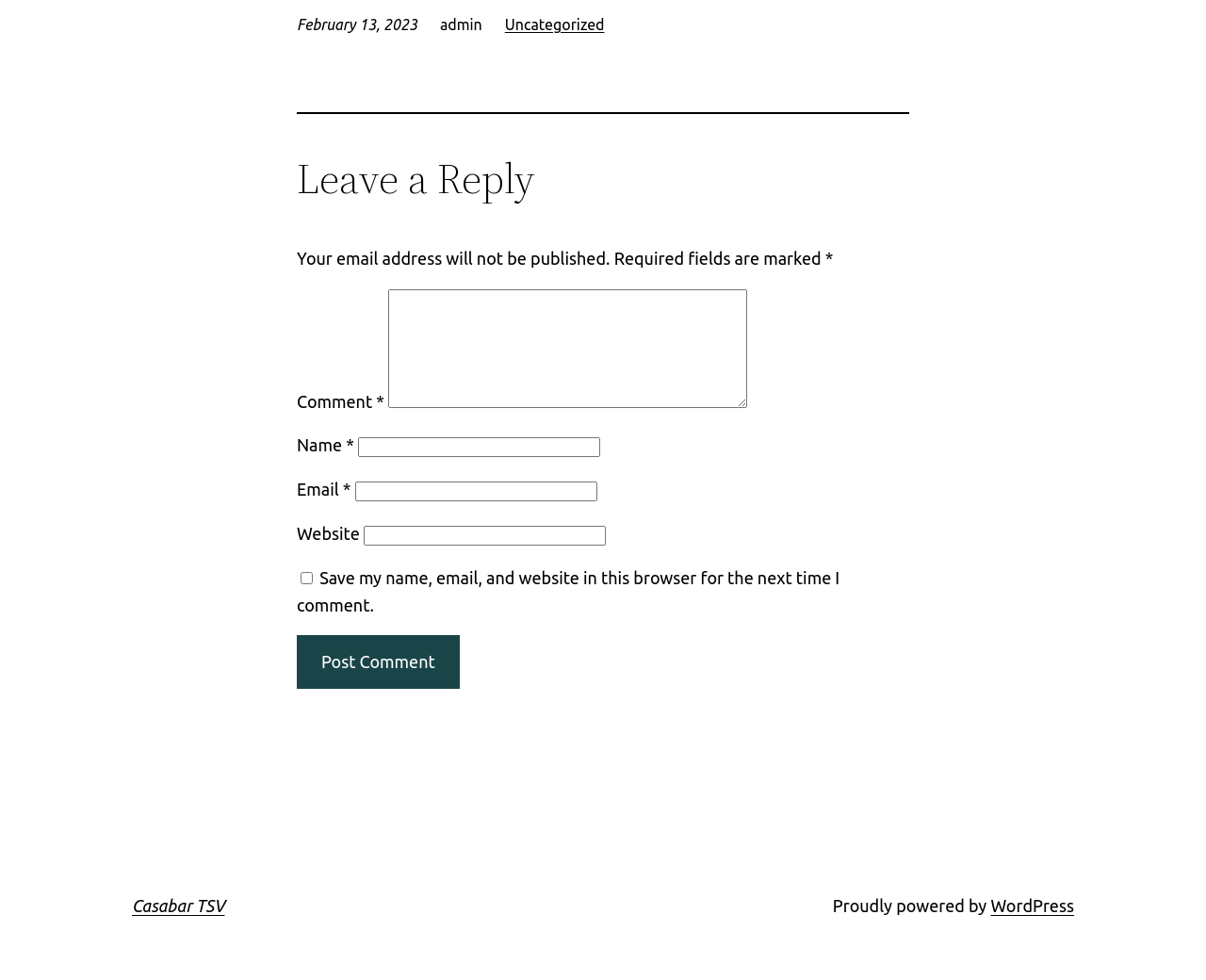Please use the details from the image to answer the following question comprehensively:
What is the label of the button at the bottom of the comment form?

The button at the bottom of the comment form is labeled 'Post Comment', indicating that it is used to submit the user's comment.